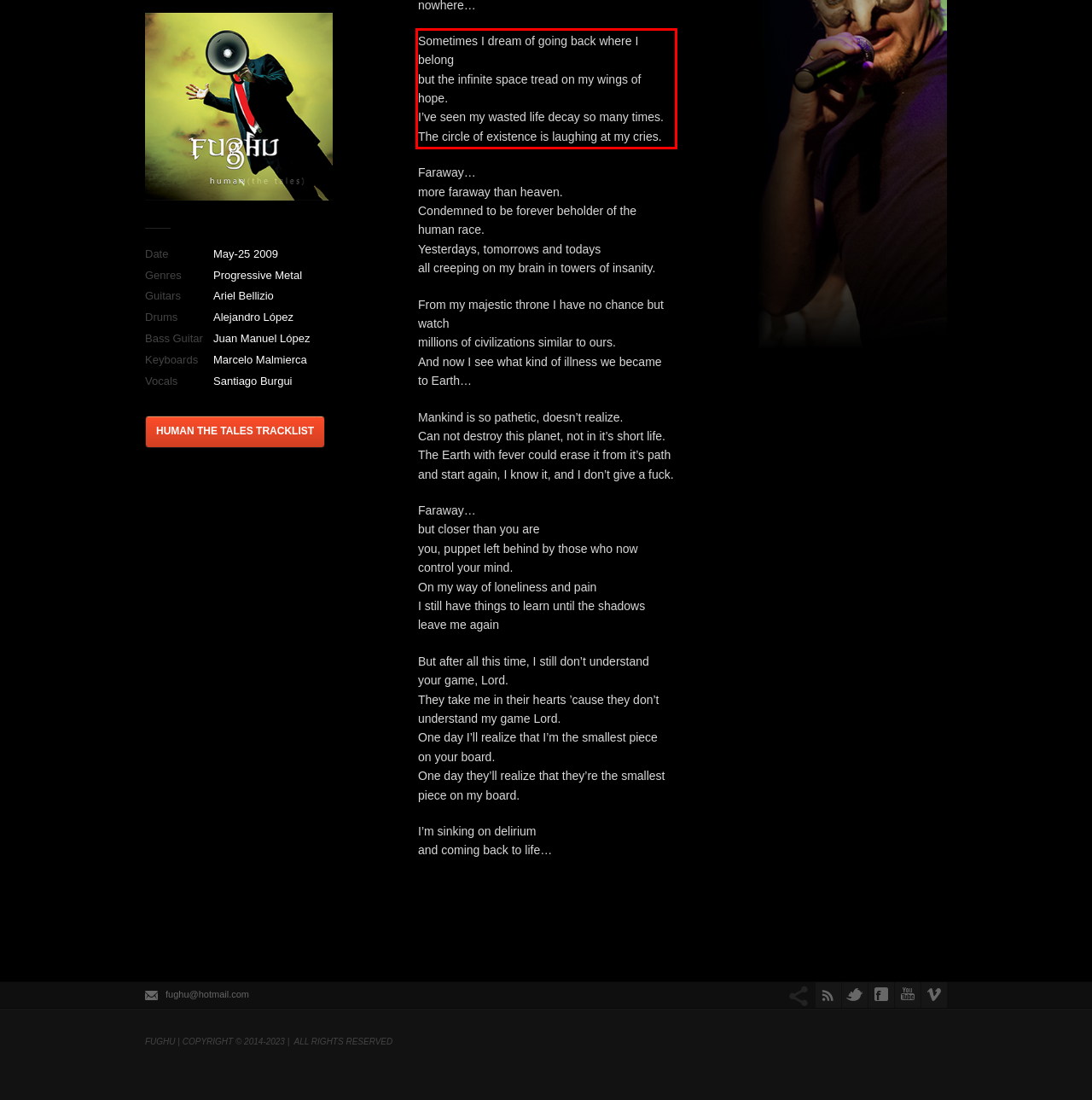Please recognize and transcribe the text located inside the red bounding box in the webpage image.

Sometimes I dream of going back where I belong but the infinite space tread on my wings of hope. I’ve seen my wasted life decay so many times. The circle of existence is laughing at my cries.